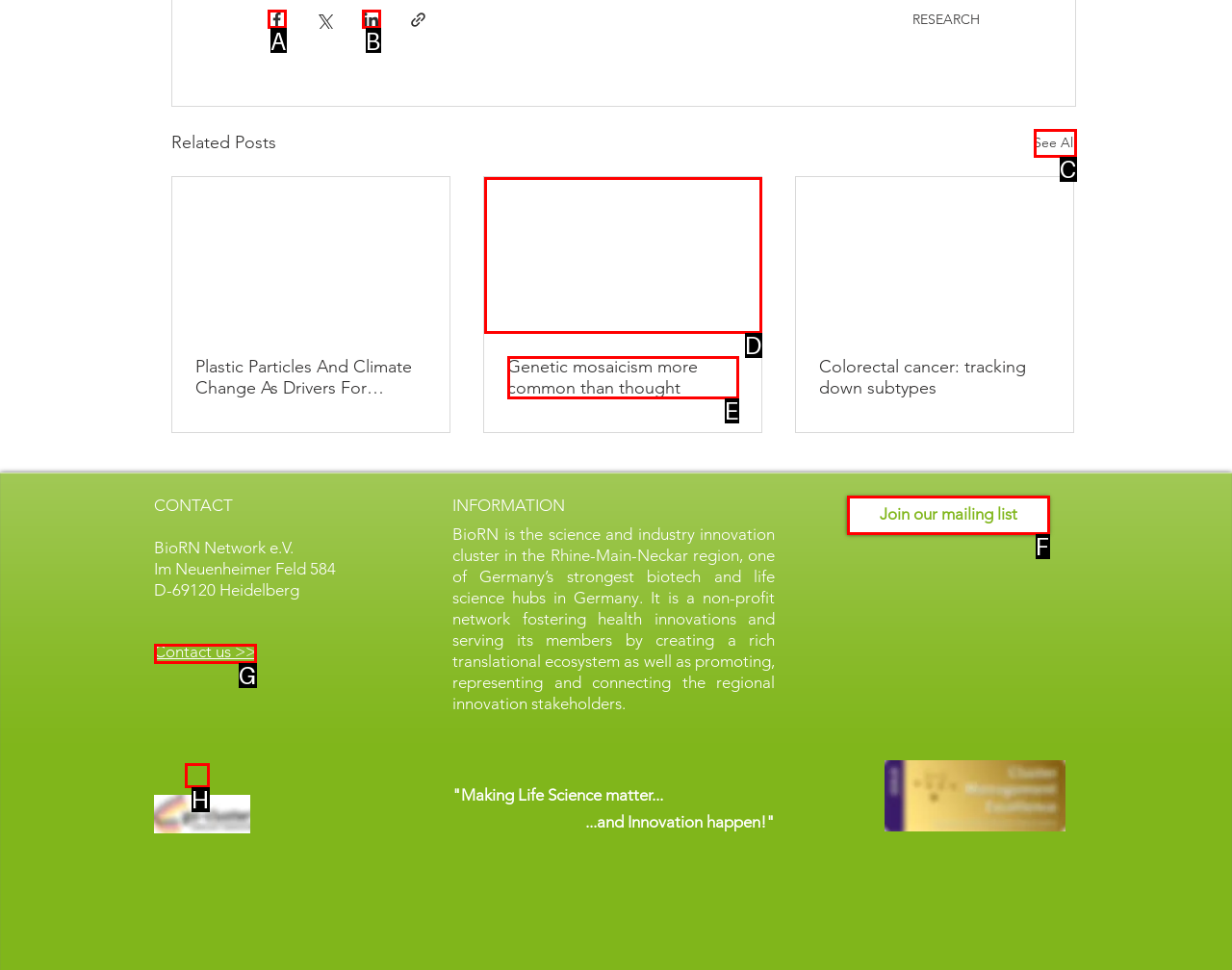Pick the HTML element that should be clicked to execute the task: Check the 'Contact' page
Respond with the letter corresponding to the correct choice.

None